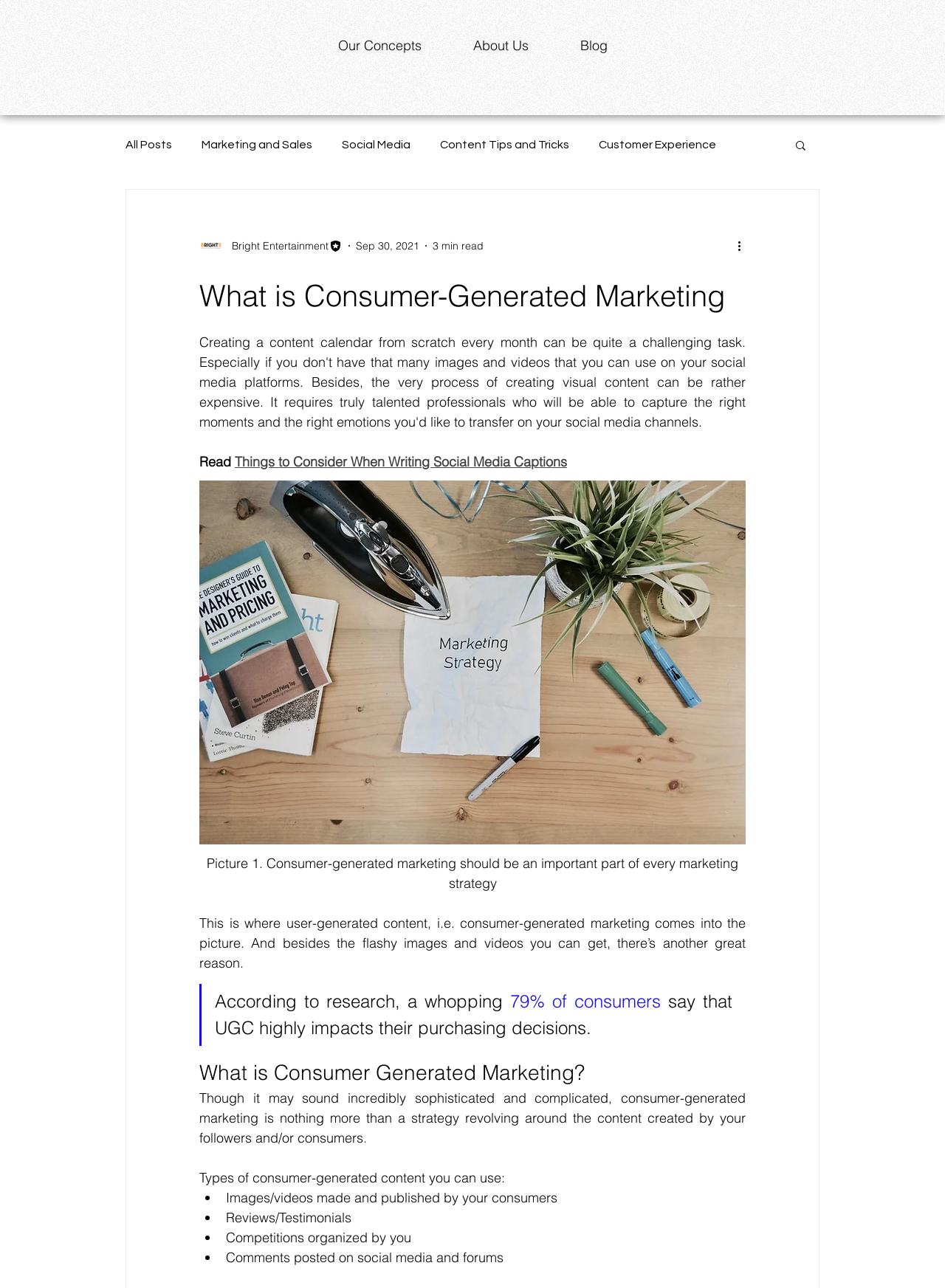What type of content is used in consumer-generated marketing?
Please provide a comprehensive answer based on the information in the image.

According to the webpage, consumer-generated marketing involves using content created by followers and/or consumers, such as images, videos, reviews, testimonials, competitions, and comments posted on social media and forums.